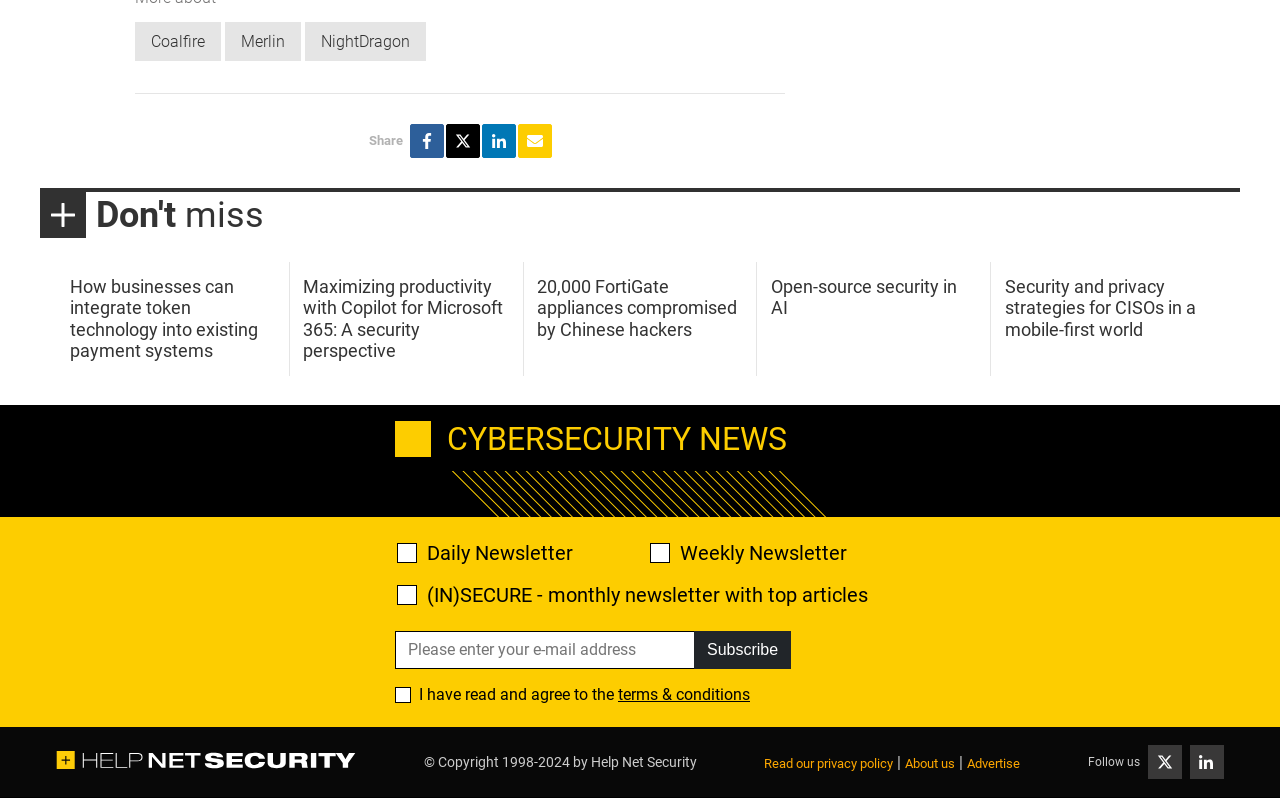What is the name of the website?
Can you offer a detailed and complete answer to this question?

The question can be answered by looking at the link 'Help Net Security - Daily information security news with a focus on enterprise security.' which indicates that the name of the website is Help Net Security.